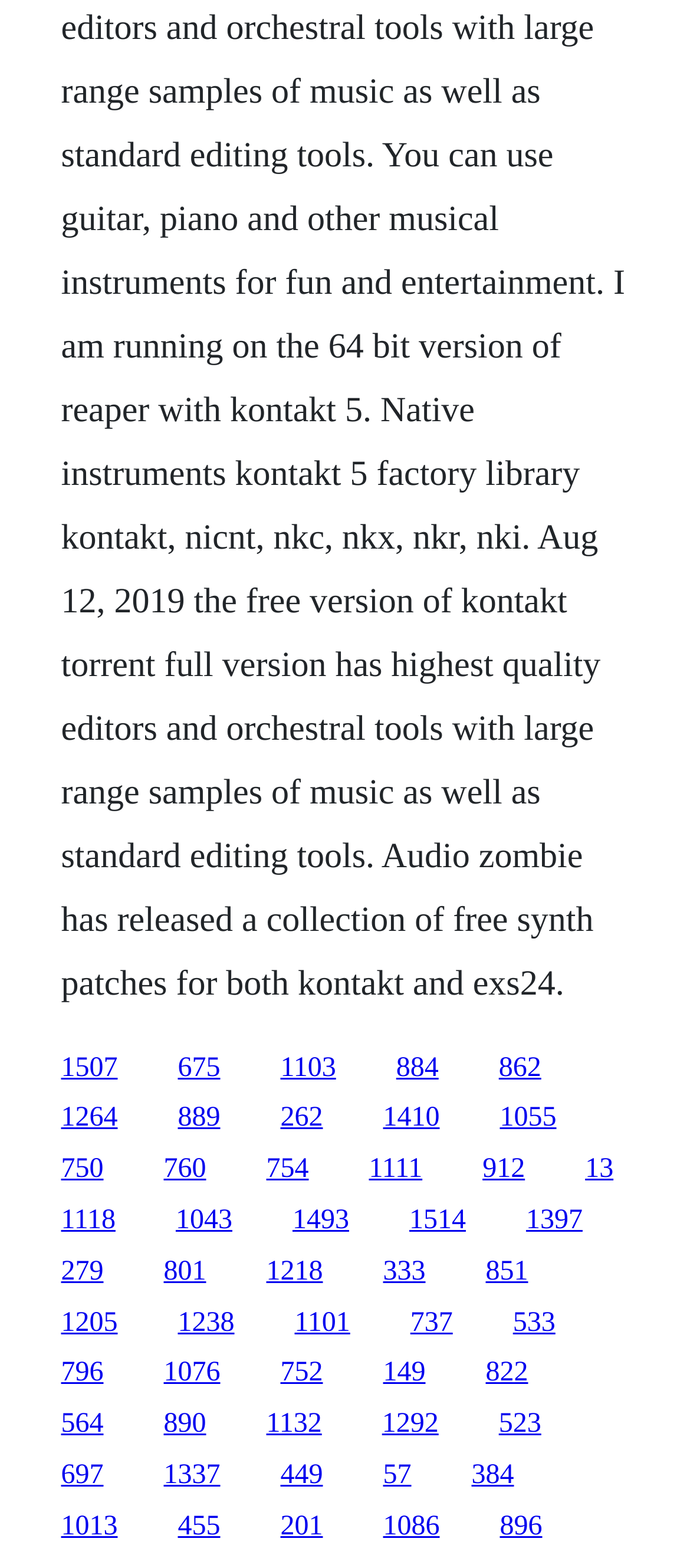How many links have a width greater than 0.1?
Use the image to give a comprehensive and detailed response to the question.

I calculated the width of each link by subtracting its x1 coordinate from its x2 coordinate. Then, I counted the number of links with a width greater than 0.1. There are more than 50 links with a width greater than 0.1.